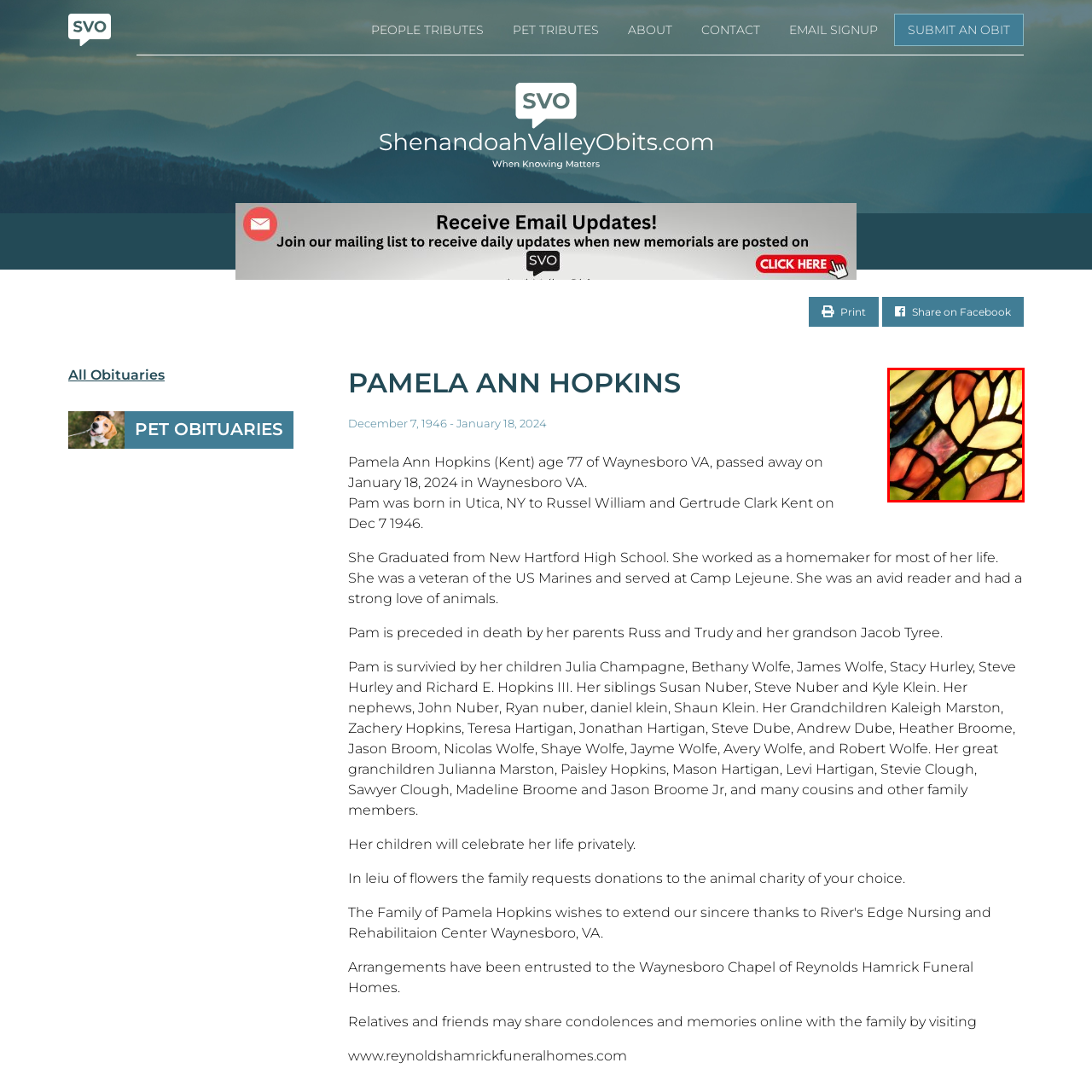What is the likely purpose of the stained glass window?
Carefully examine the image highlighted by the red bounding box and provide a detailed answer to the question.

The caption states that the stained glass window likely contributes to the overall memorial tribute for Pamela Ann Hopkins, reflecting the personal and sentimental value often associated with stained glass in commemorative contexts.